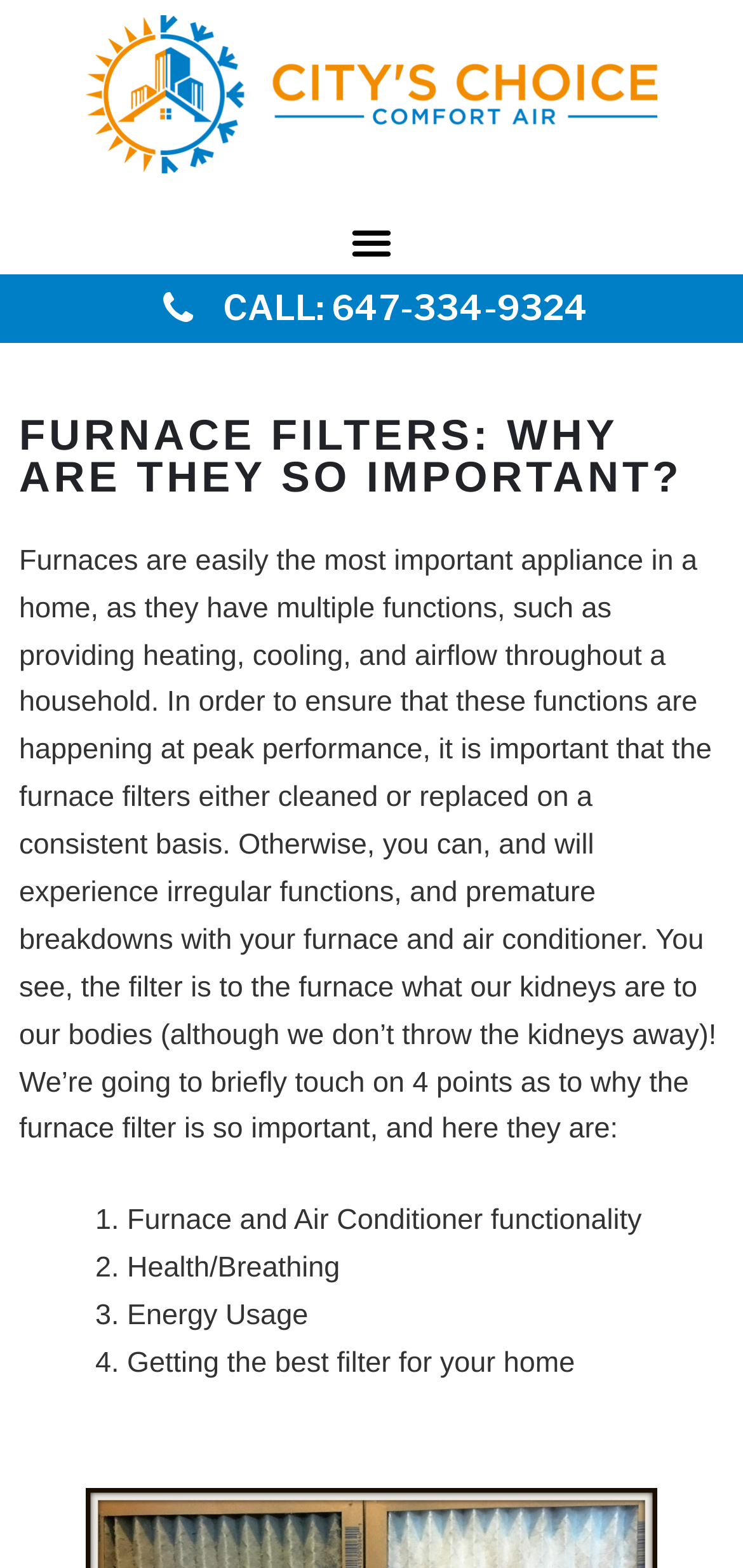What is the phone number to call for furnace services?
Please use the image to provide a one-word or short phrase answer.

647-334-9324